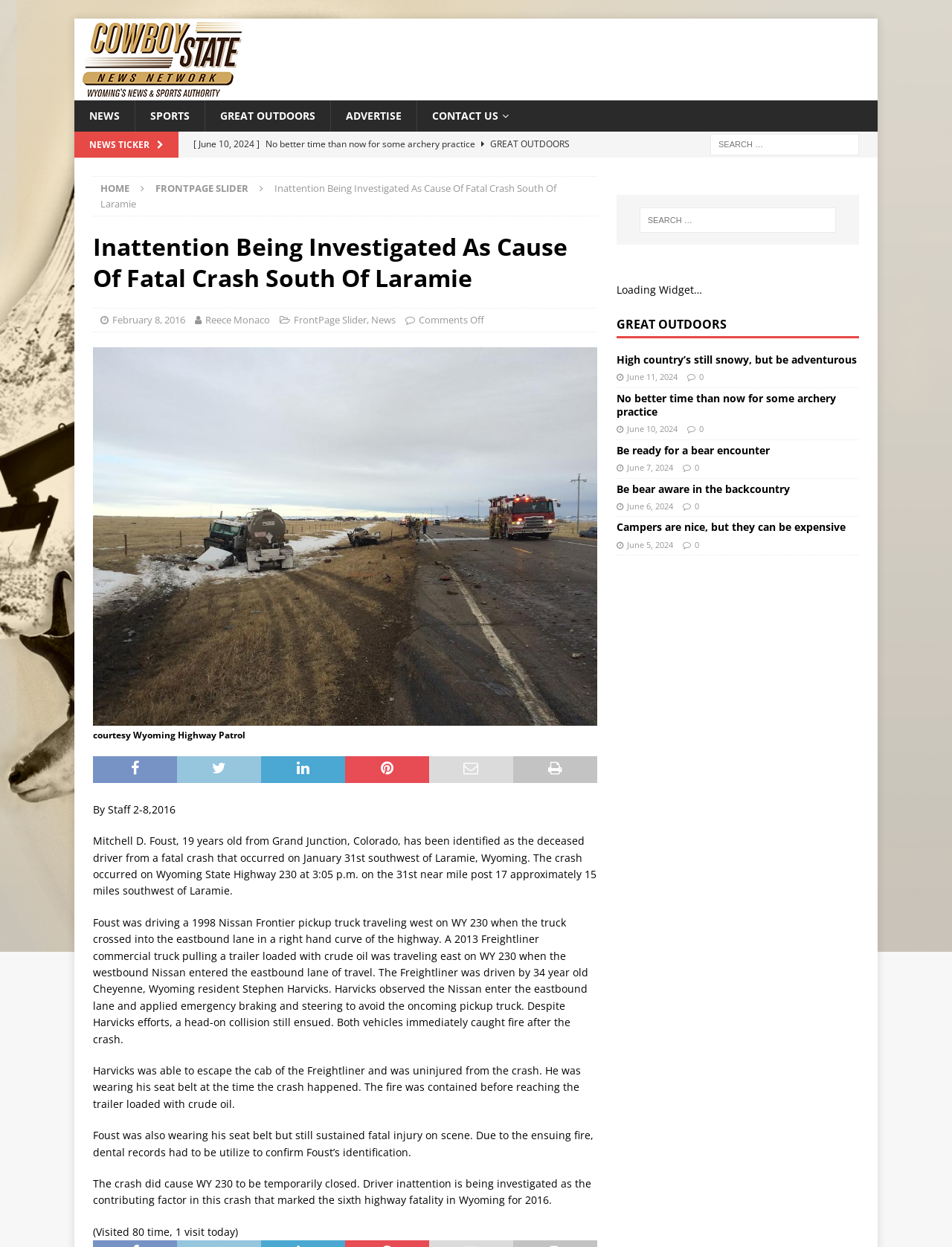Provide a brief response to the question below using one word or phrase:
What is the date of the article?

February 8, 2016